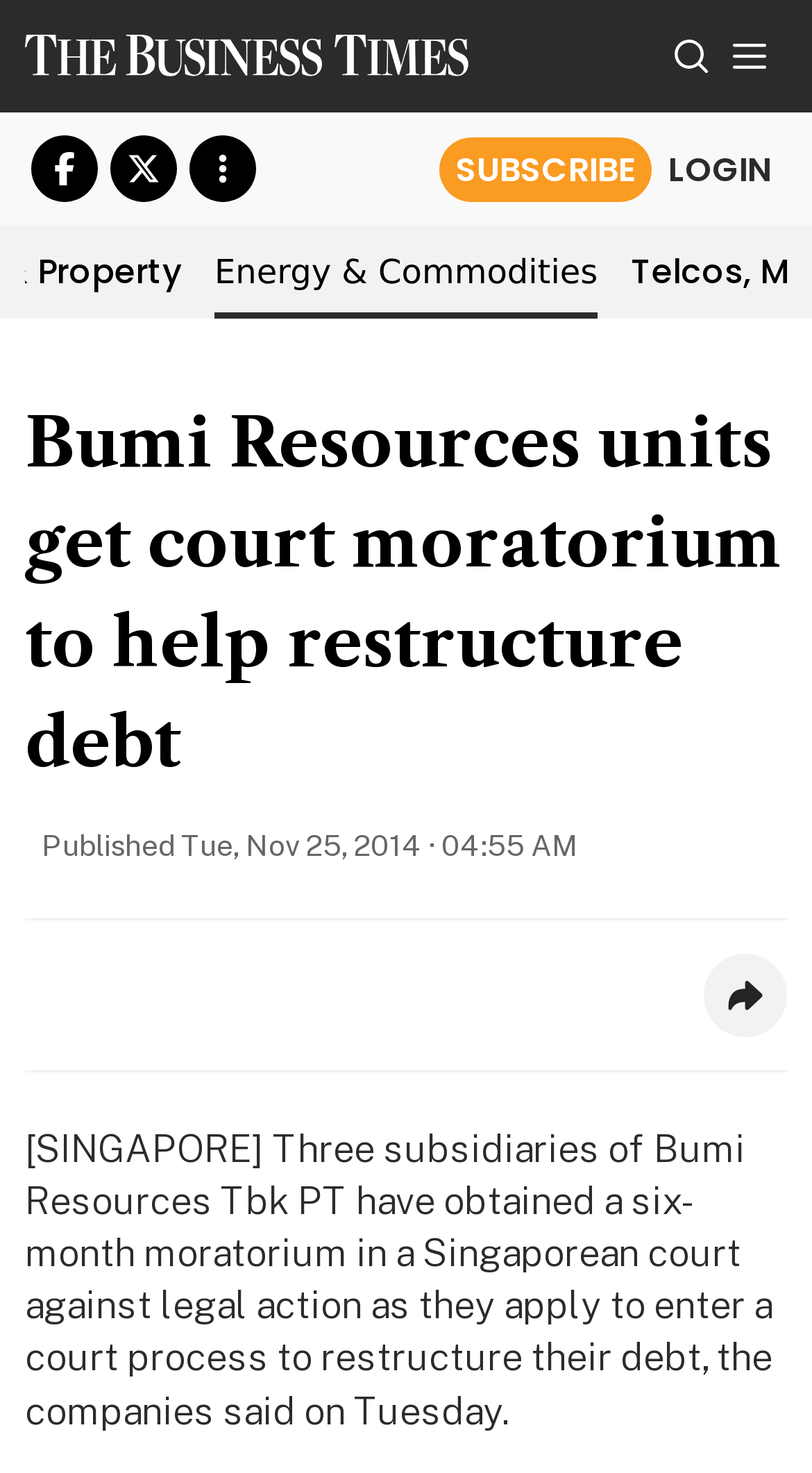What is the category of the news article?
Please use the visual content to give a single word or phrase answer.

Energy & Commodities